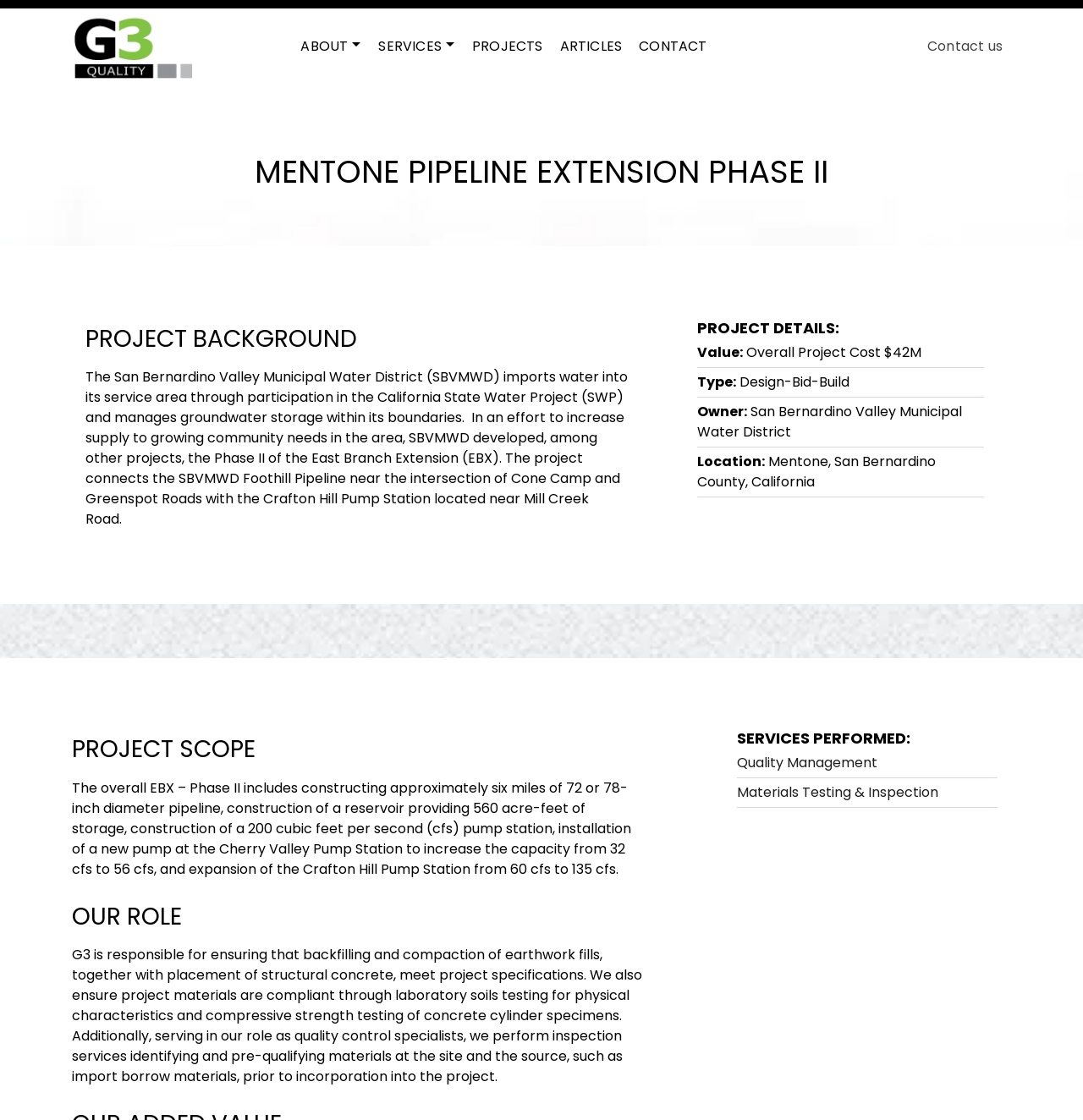What services are performed by G3?
Refer to the image and provide a one-word or short phrase answer.

Quality Management, Materials Testing & Inspection